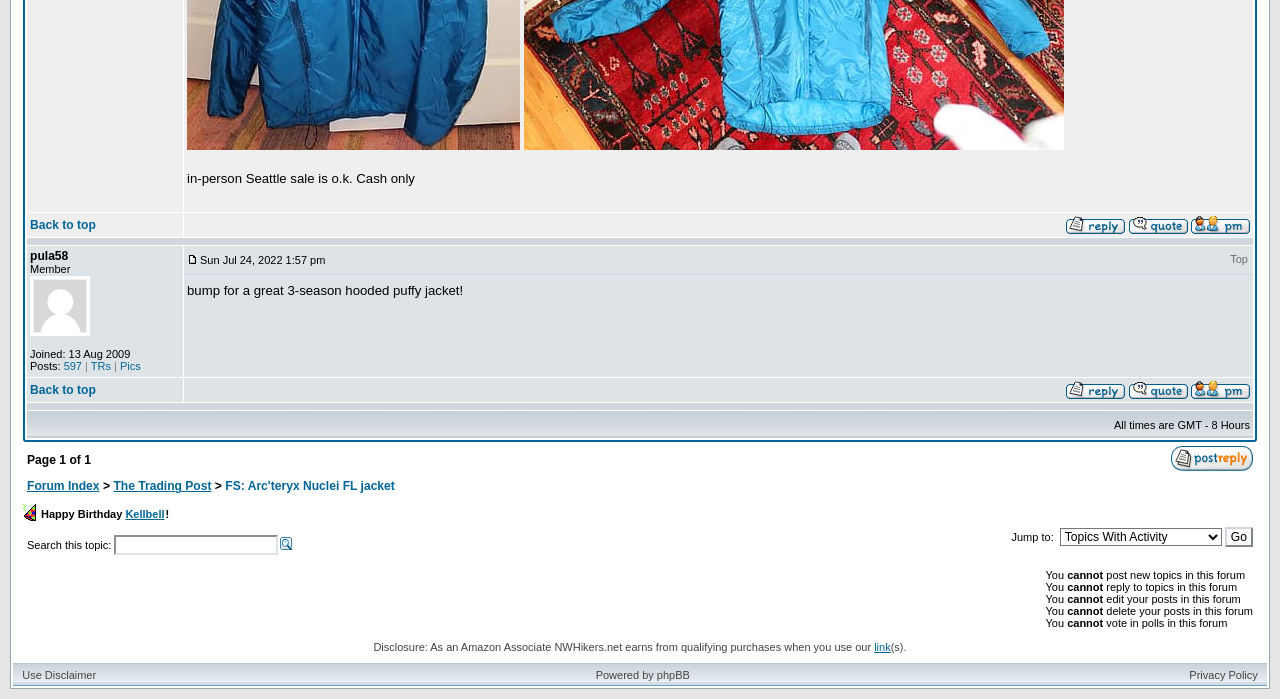Based on the element description name="0", identify the bounding box of the UI element in the given webpage screenshot. The coordinates should be in the format (top-left x, top-left y, bottom-right x, bottom-right y) and must be between 0 and 1.

[0.146, 0.197, 0.406, 0.219]